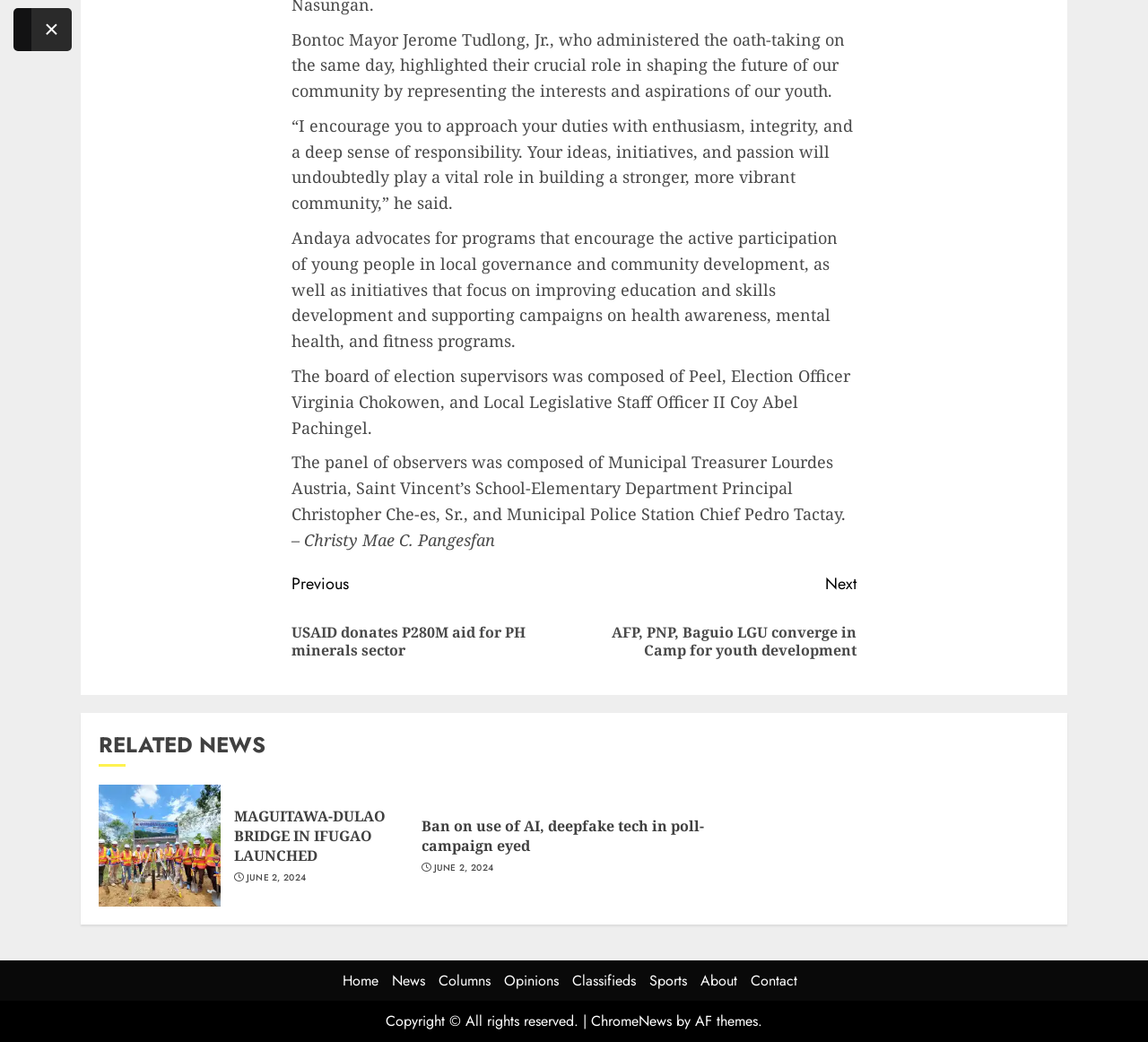Can you specify the bounding box coordinates for the region that should be clicked to fulfill this instruction: "Go to Home".

[0.298, 0.931, 0.329, 0.951]